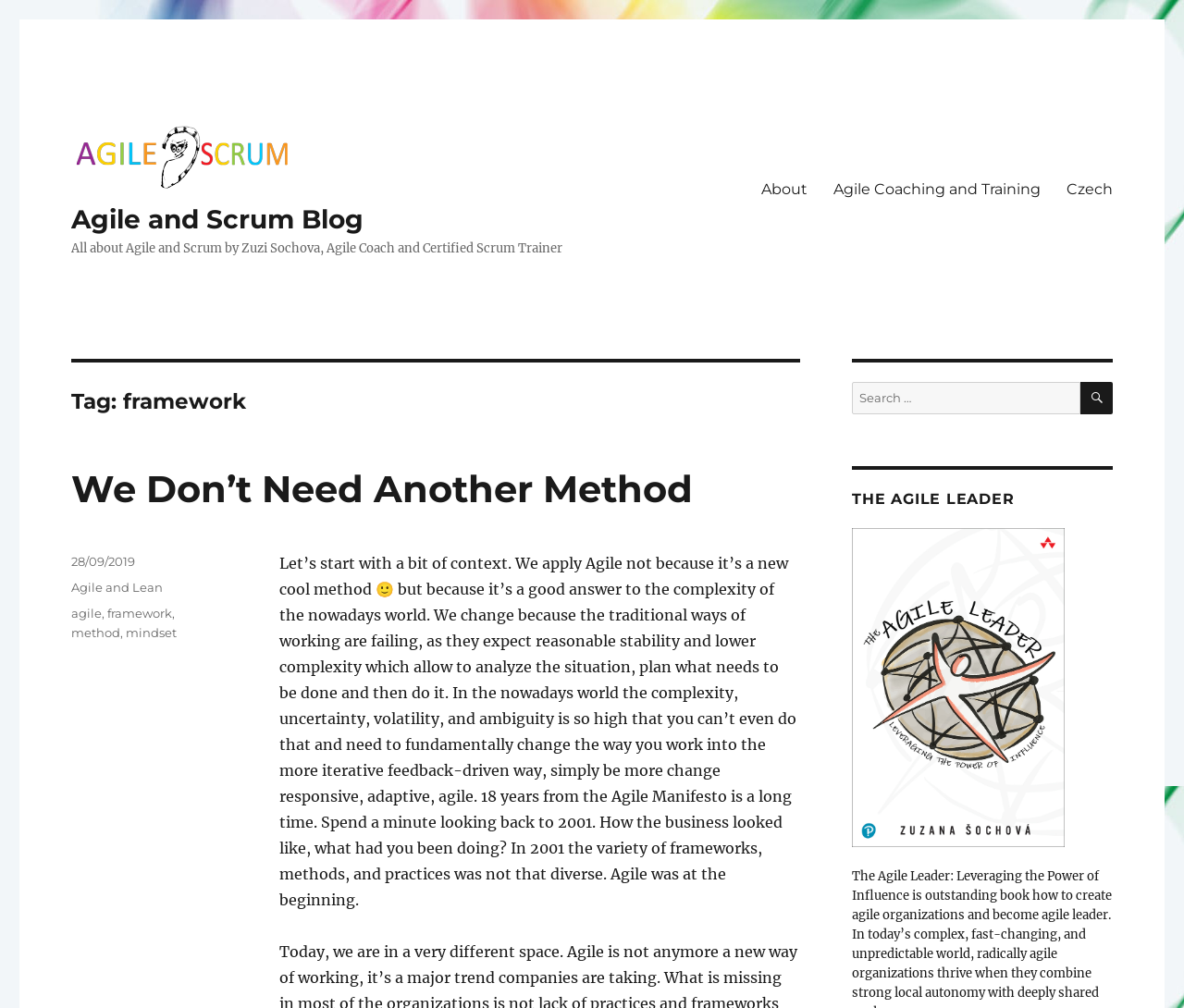Can you specify the bounding box coordinates for the region that should be clicked to fulfill this instruction: "View the book The Agile Leader".

[0.72, 0.524, 0.94, 0.84]